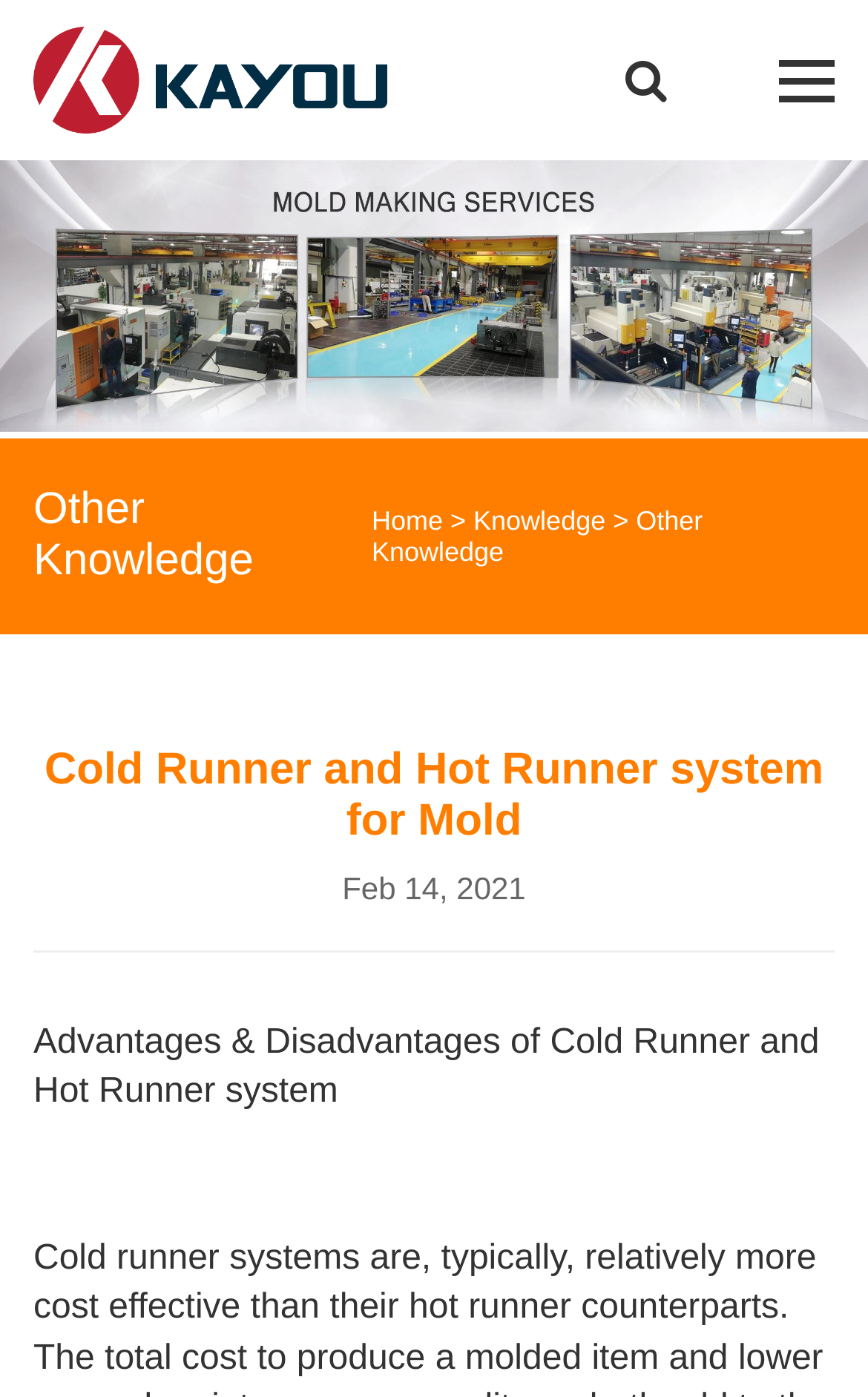How many navigation links are there?
Using the details from the image, give an elaborate explanation to answer the question.

There are four navigation links: 'Home', 'Knowledge', 'Other Knowledge', and a link with the company name 'Kayou Technology Co., Ltd'. These links are located in the top-right corner of the webpage.